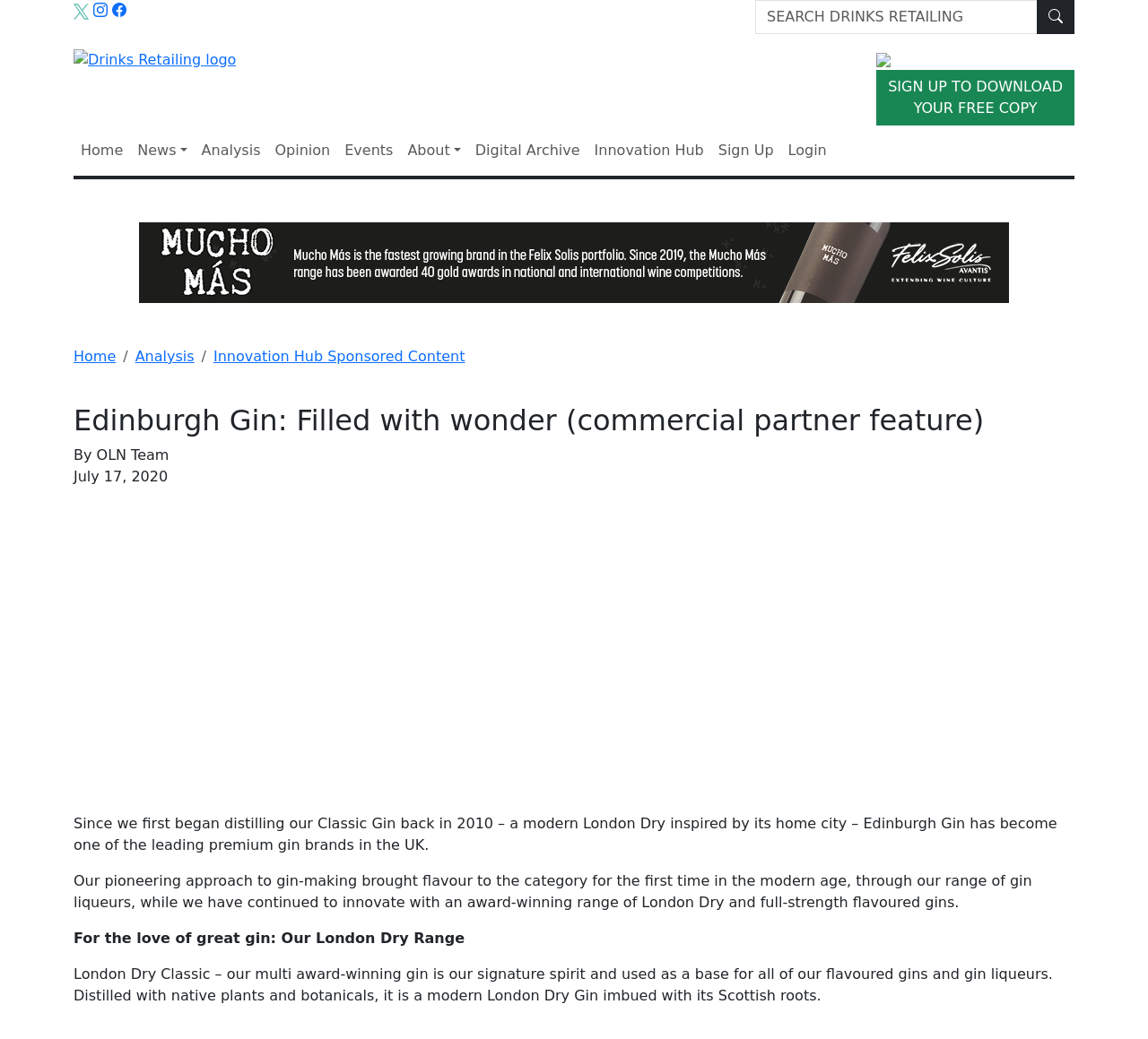Find the bounding box coordinates of the clickable area required to complete the following action: "View the Drinks Retailing logo".

[0.064, 0.048, 0.206, 0.065]